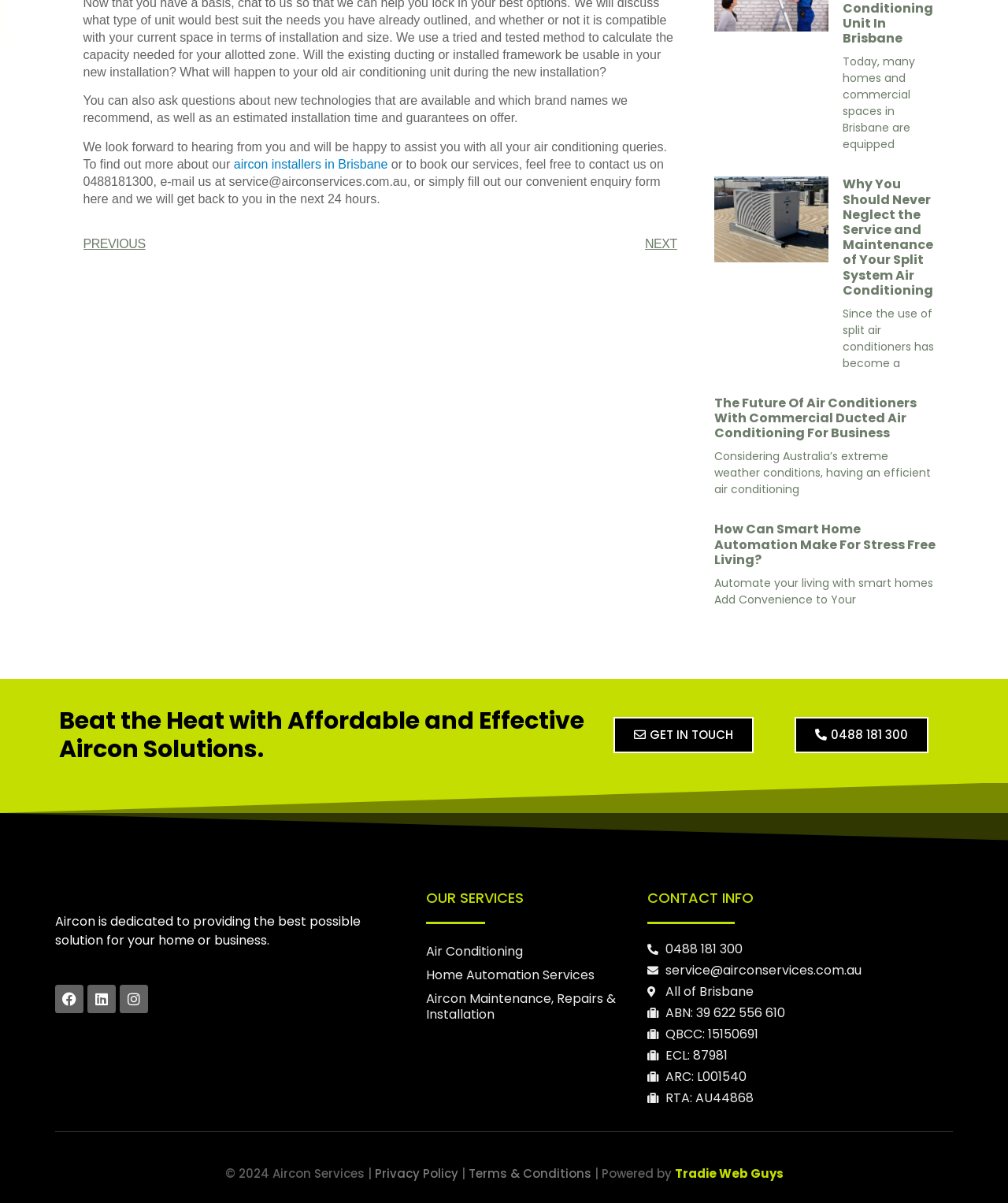Provide a thorough and detailed response to the question by examining the image: 
What is the phone number to contact Aircon Services?

I found the phone number by looking at the contact information section of the webpage, where it is listed as '0488 181 300'.